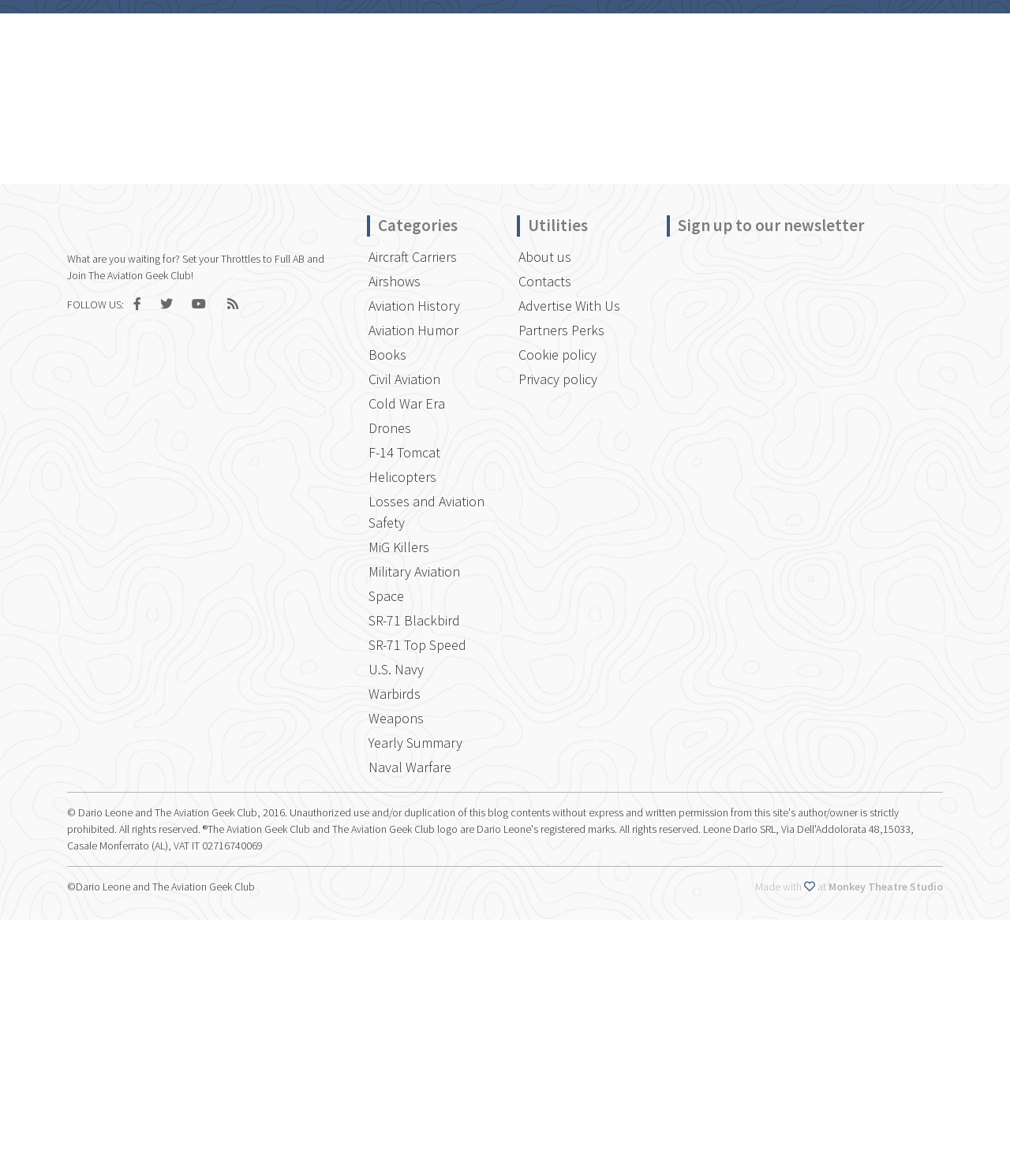Give the bounding box coordinates for this UI element: "Books". The coordinates should be four float numbers between 0 and 1, arranged as [left, top, right, bottom].

[0.363, 0.291, 0.488, 0.312]